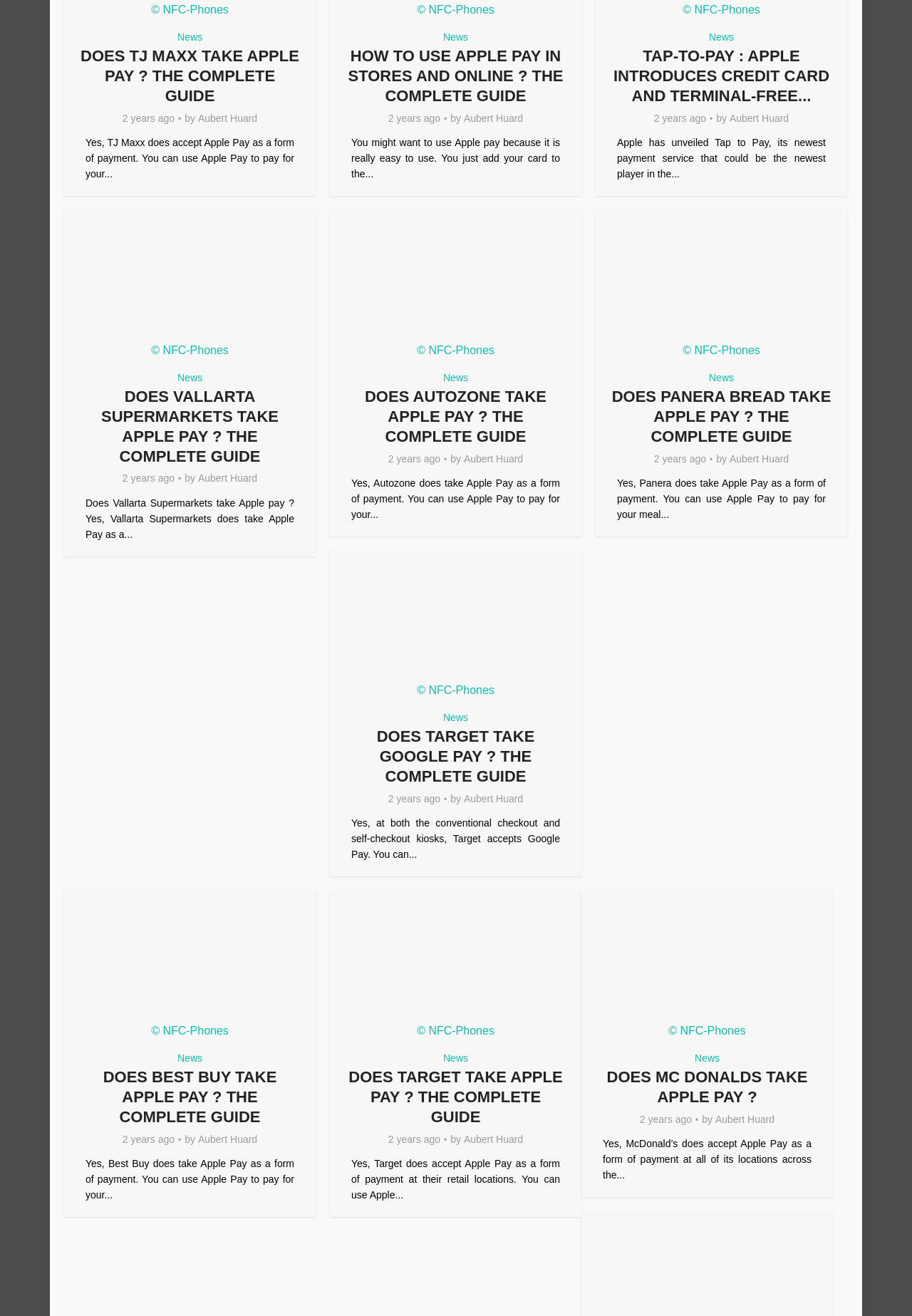What is the purpose of the images in the articles?
Please provide a single word or phrase as the answer based on the screenshot.

Illustration